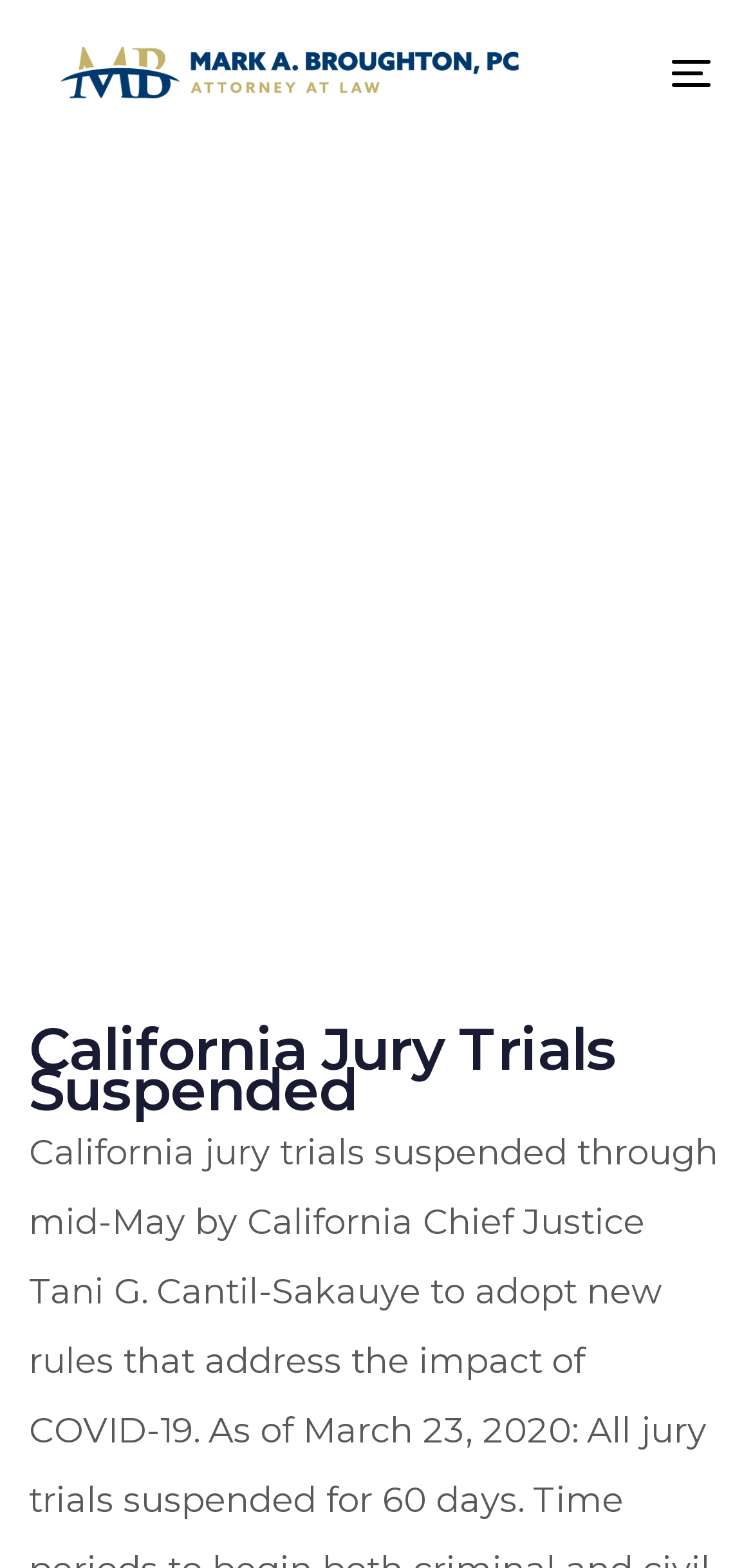What is the author's name?
Using the image, answer in one word or phrase.

jenni